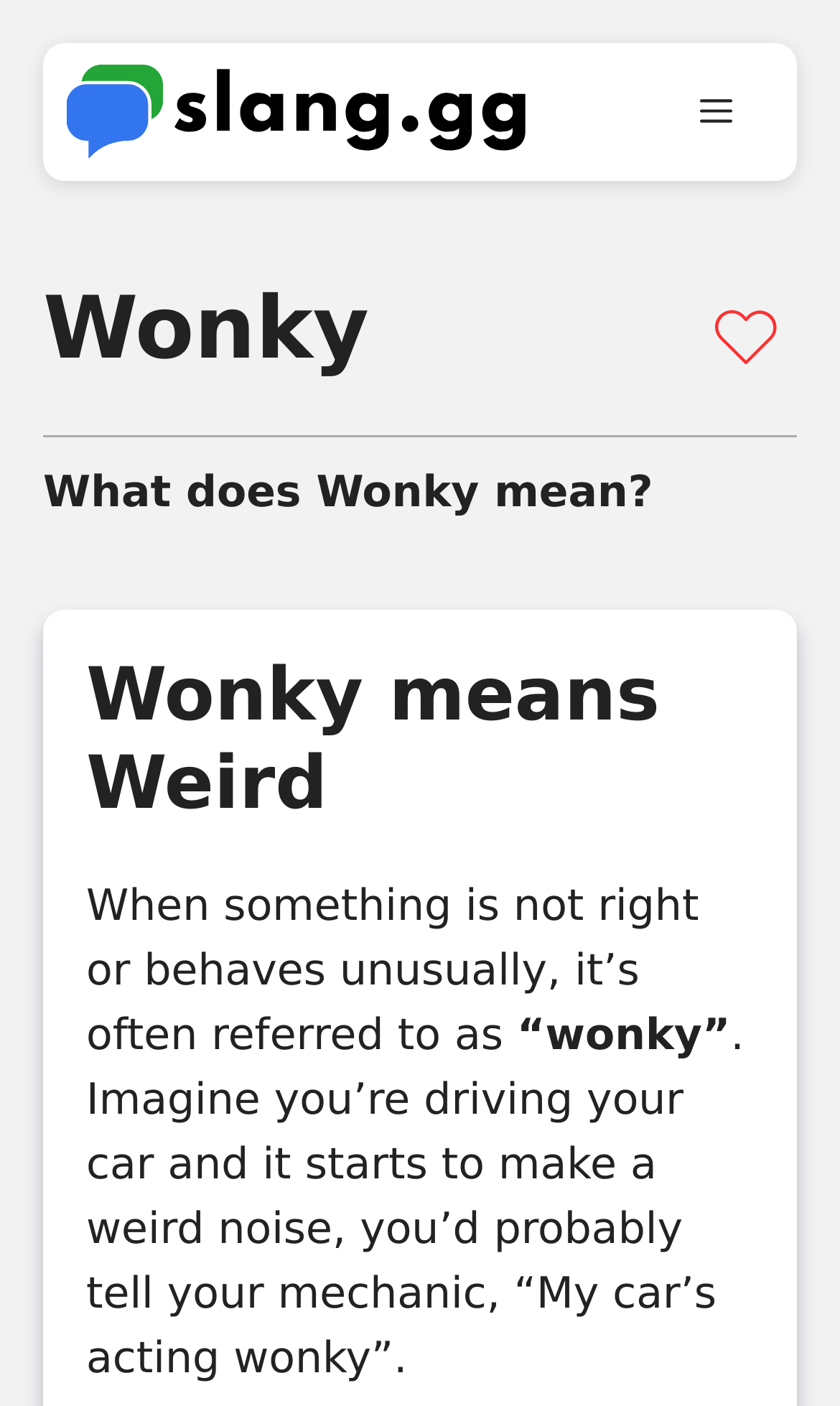What is the word that means 'weird'?
Using the image provided, answer with just one word or phrase.

Wonky